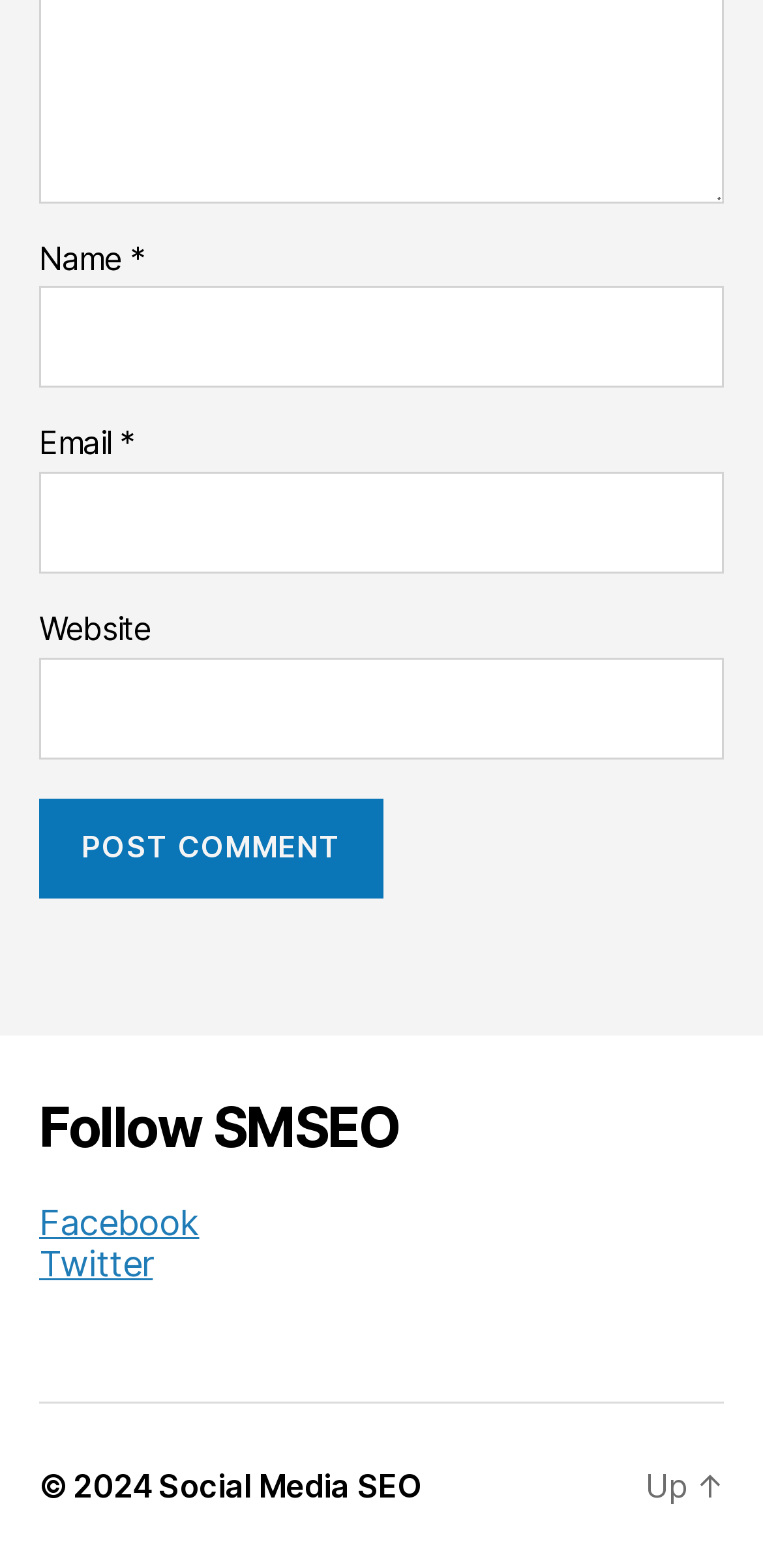What is the purpose of the 'Name' field?
Craft a detailed and extensive response to the question.

The 'Name' field is a required textbox with a label 'Name *' which suggests that it is necessary to enter a name to proceed with the form submission, likely for identification or authentication purposes.